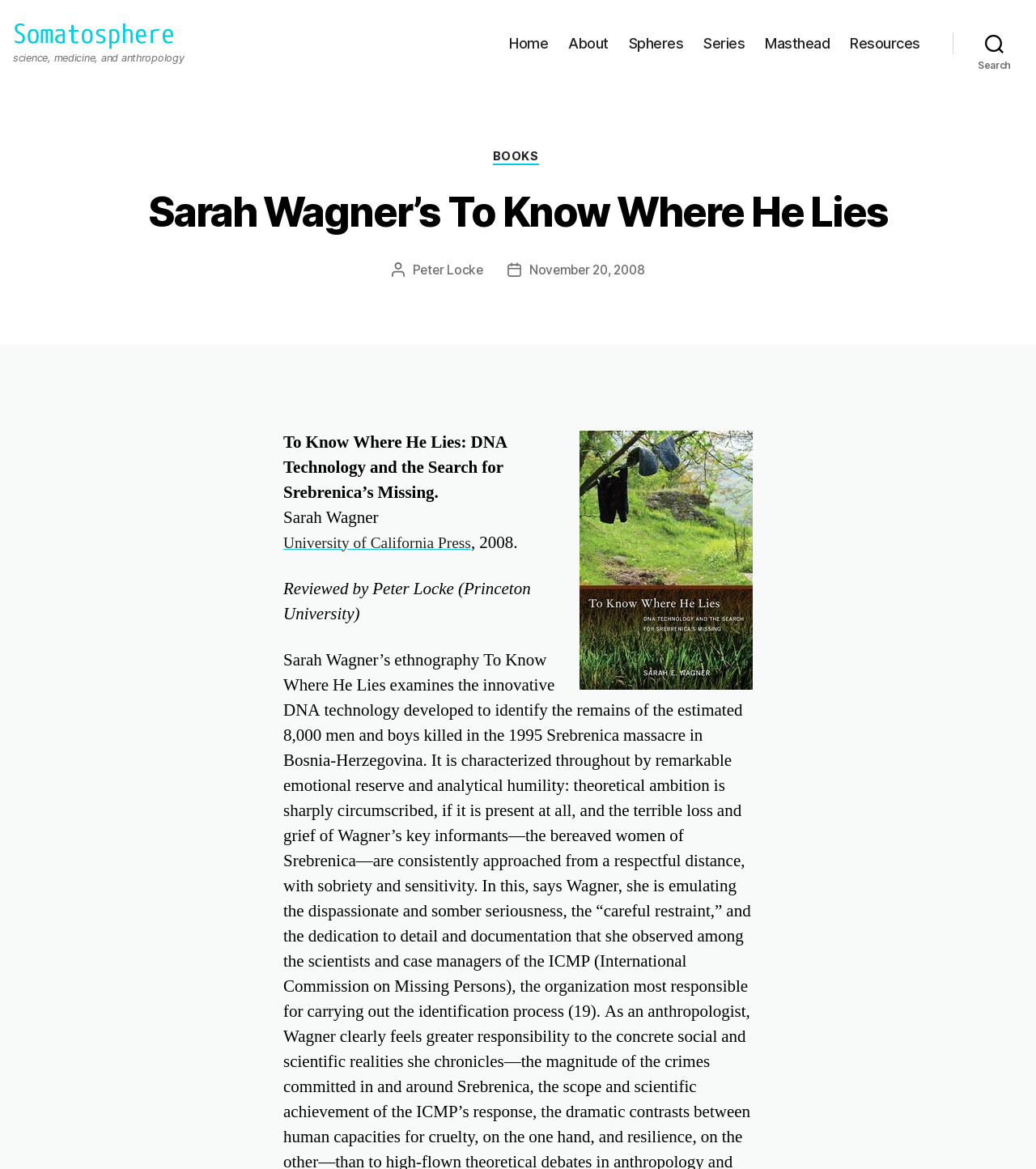Please identify the bounding box coordinates for the region that you need to click to follow this instruction: "read book review".

[0.109, 0.165, 0.891, 0.204]